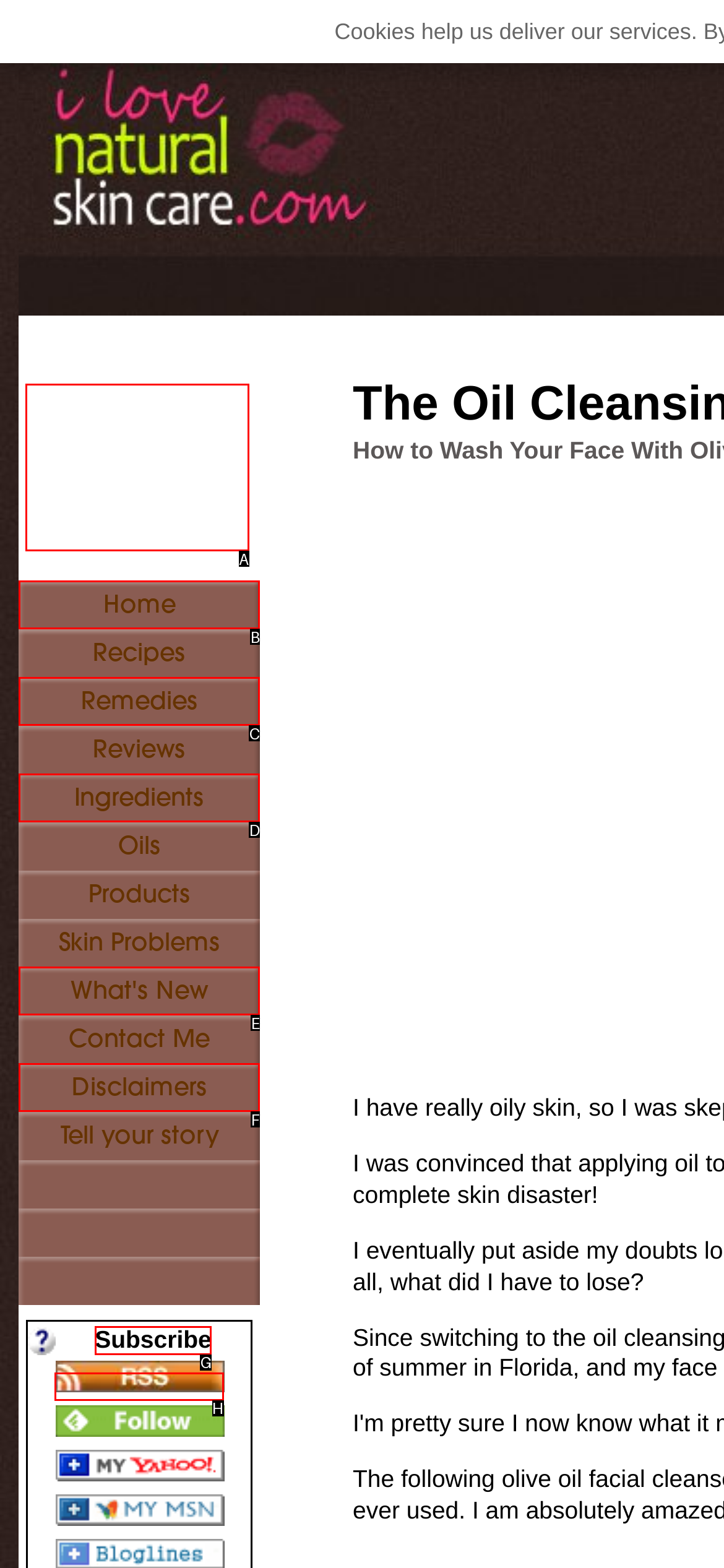Based on the choices marked in the screenshot, which letter represents the correct UI element to perform the task: Subscribe to the RSS feed?

G